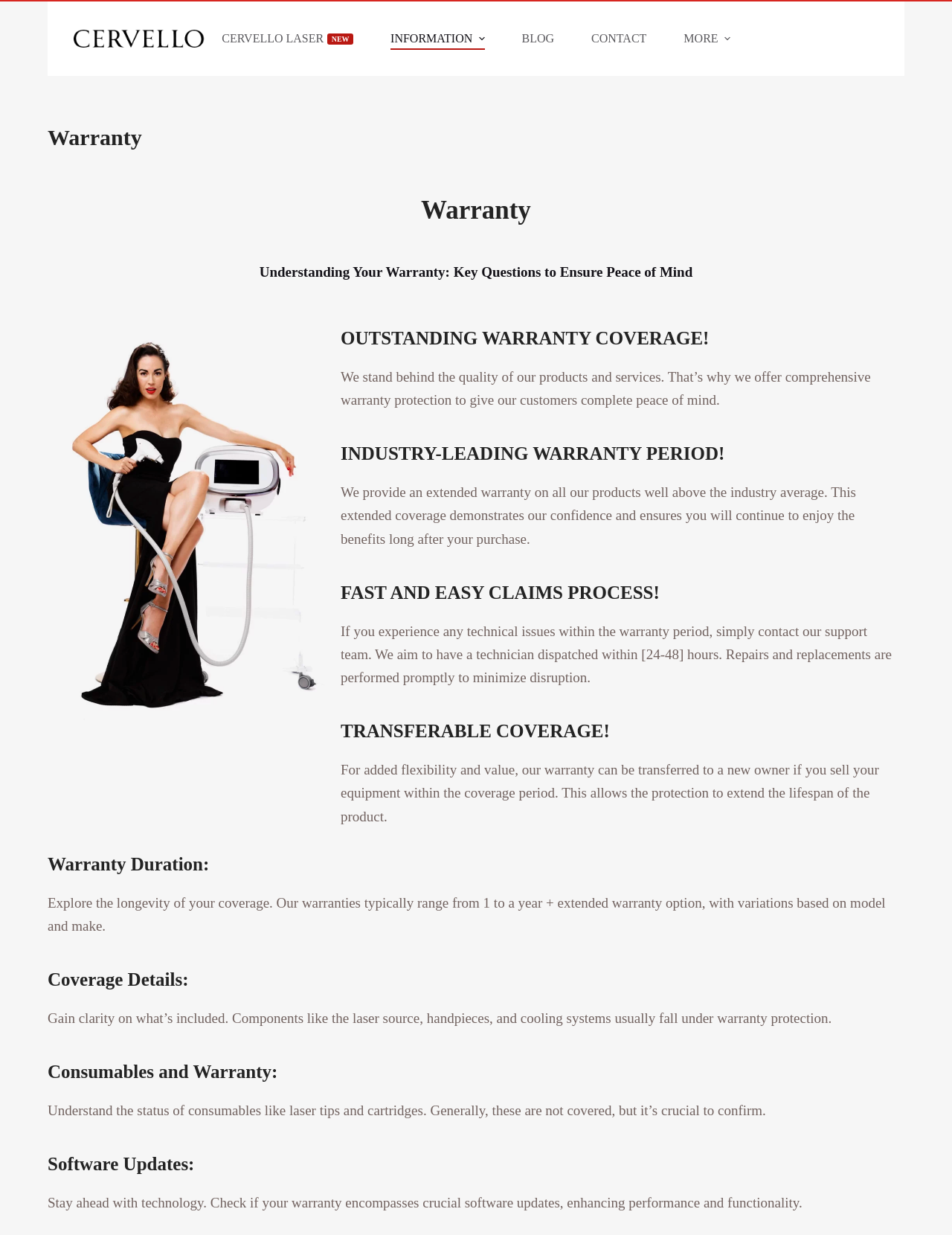What is usually not covered under warranty?
Please give a detailed and thorough answer to the question, covering all relevant points.

According to the webpage, consumables like laser tips and cartridges are generally not covered under warranty, as mentioned in the section 'Consumables and Warranty'.